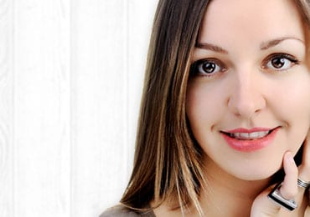Please provide a brief answer to the following inquiry using a single word or phrase:
What is the woman touching with her right hand?

Her face